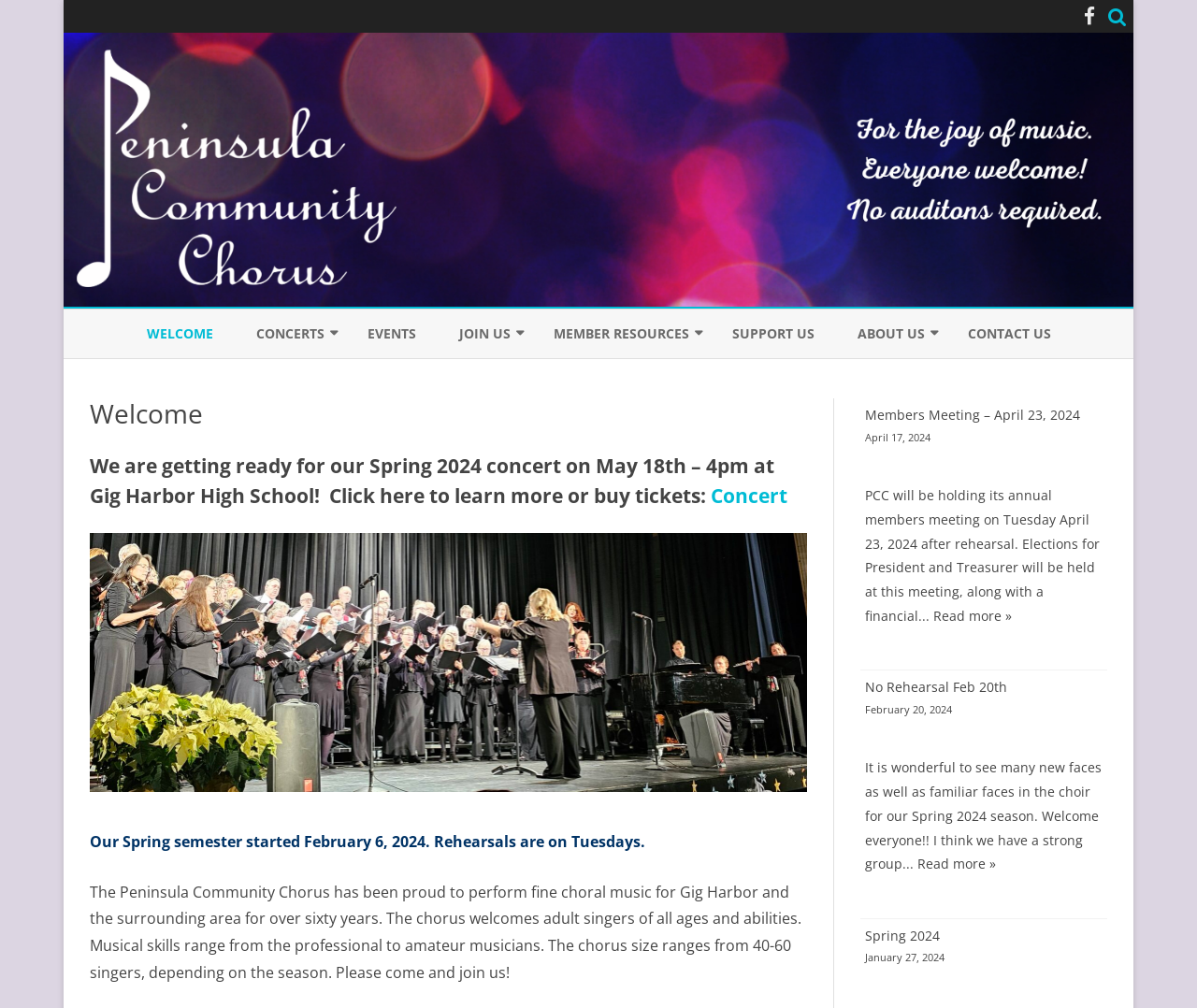Please identify the bounding box coordinates of the element I need to click to follow this instruction: "Check Disclaimer".

None